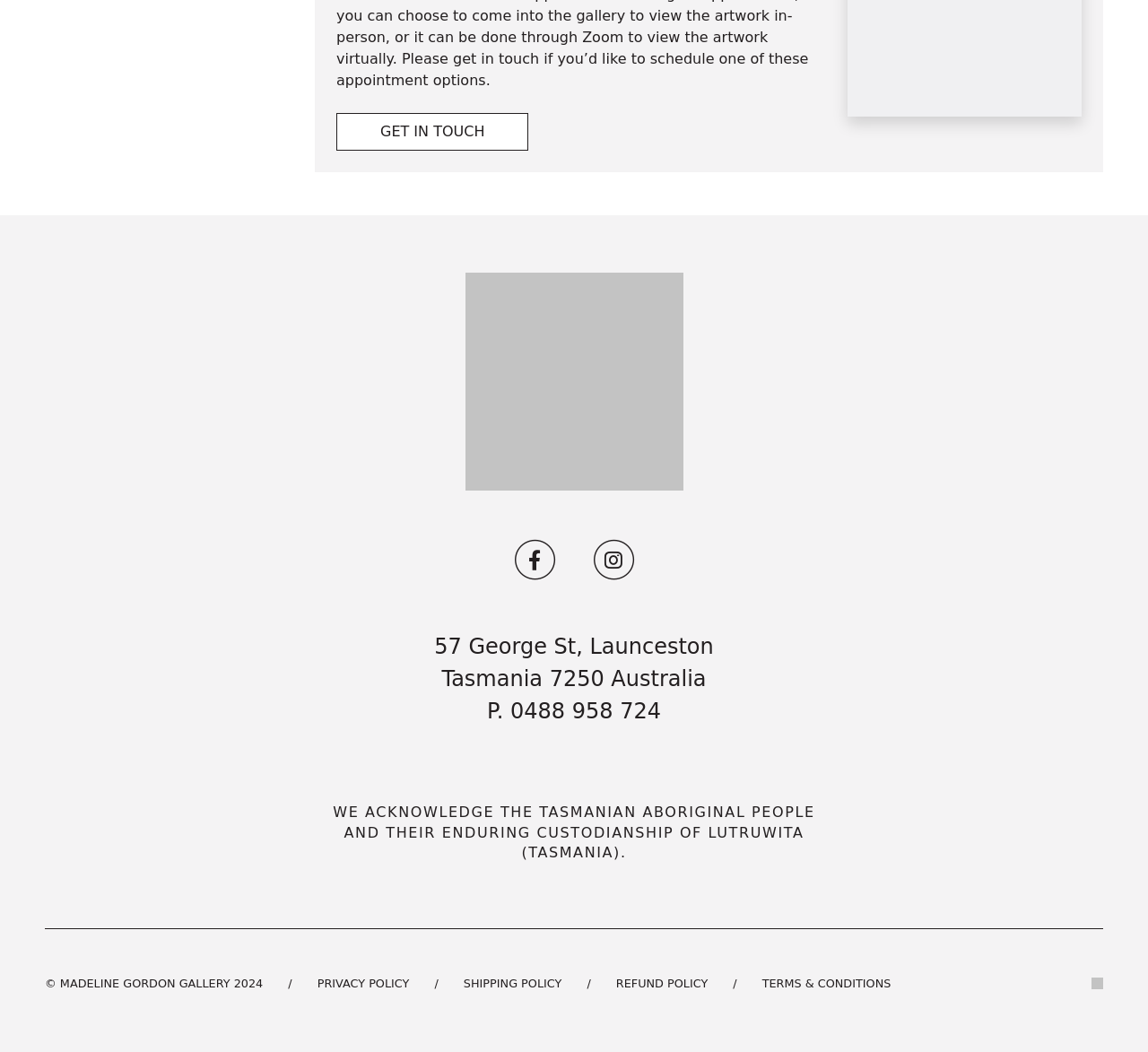Bounding box coordinates are to be given in the format (top-left x, top-left y, bottom-right x, bottom-right y). All values must be floating point numbers between 0 and 1. Provide the bounding box coordinate for the UI element described as: title="FaceBook"

[0.431, 0.507, 0.5, 0.559]